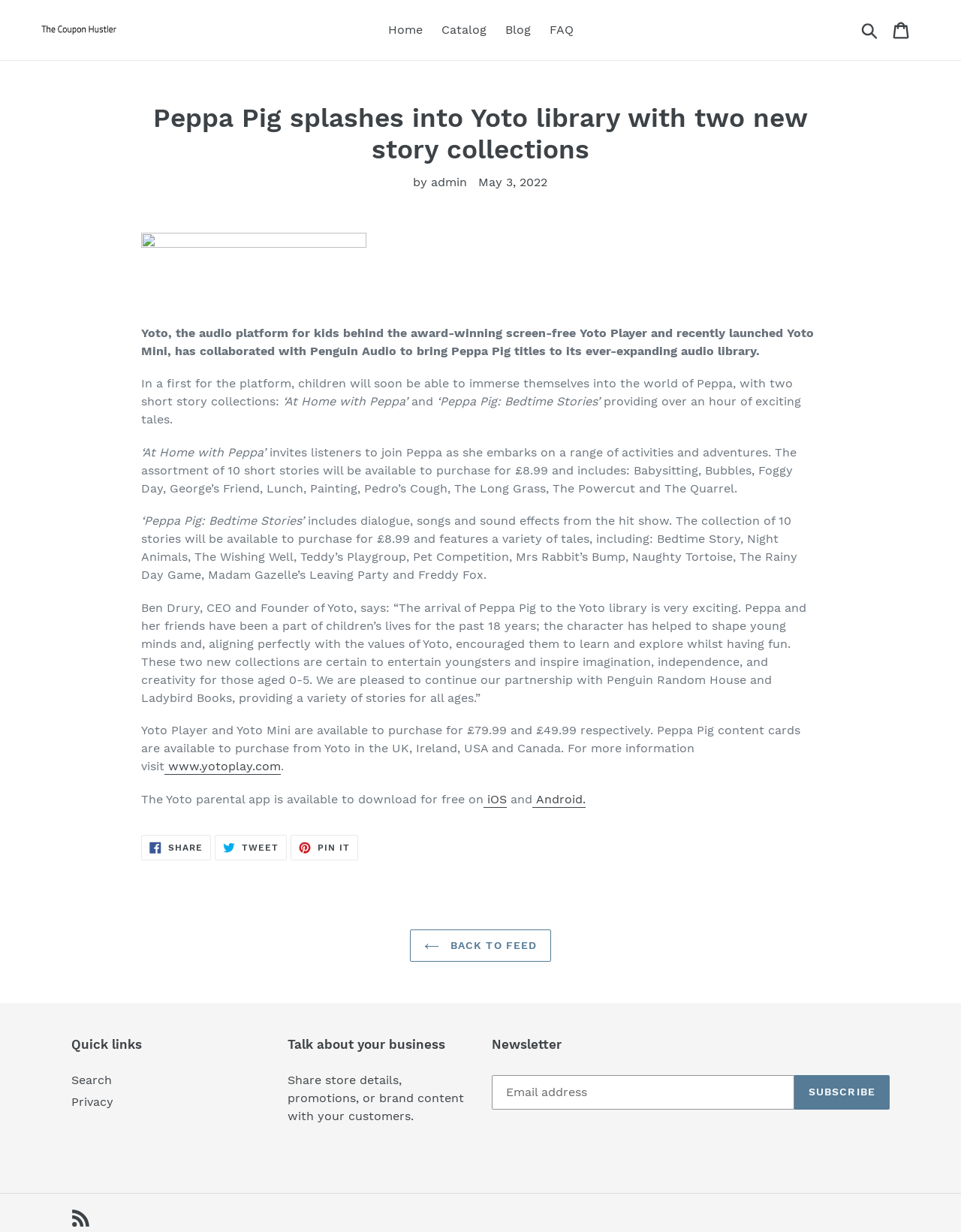Find the bounding box coordinates of the clickable element required to execute the following instruction: "Subscribe to the newsletter". Provide the coordinates as four float numbers between 0 and 1, i.e., [left, top, right, bottom].

[0.826, 0.872, 0.926, 0.9]